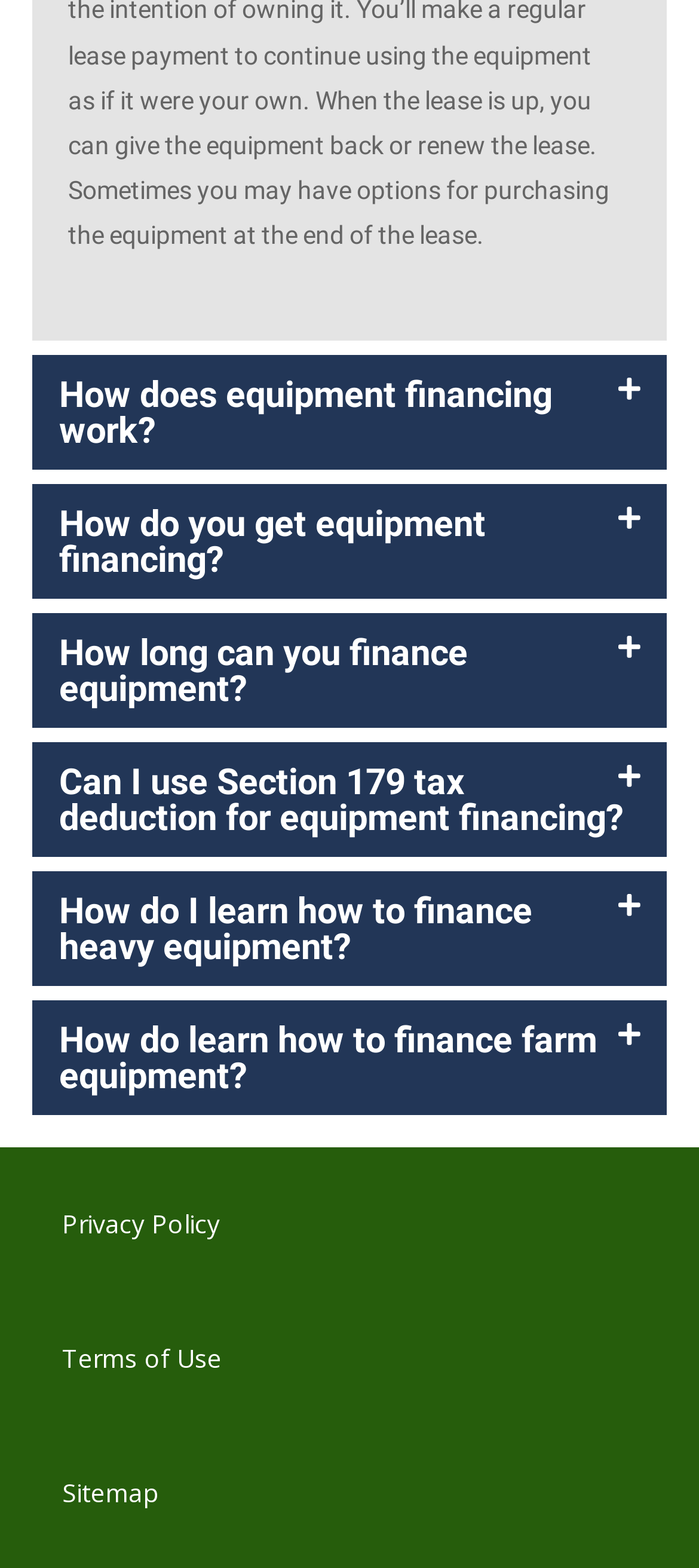Using the information in the image, give a comprehensive answer to the question: 
What are the three links at the bottom of the page?

The three links at the bottom of the page are 'Privacy Policy', 'Terms of Use', and 'Sitemap', which are indicated by the three link elements with the corresponding texts.